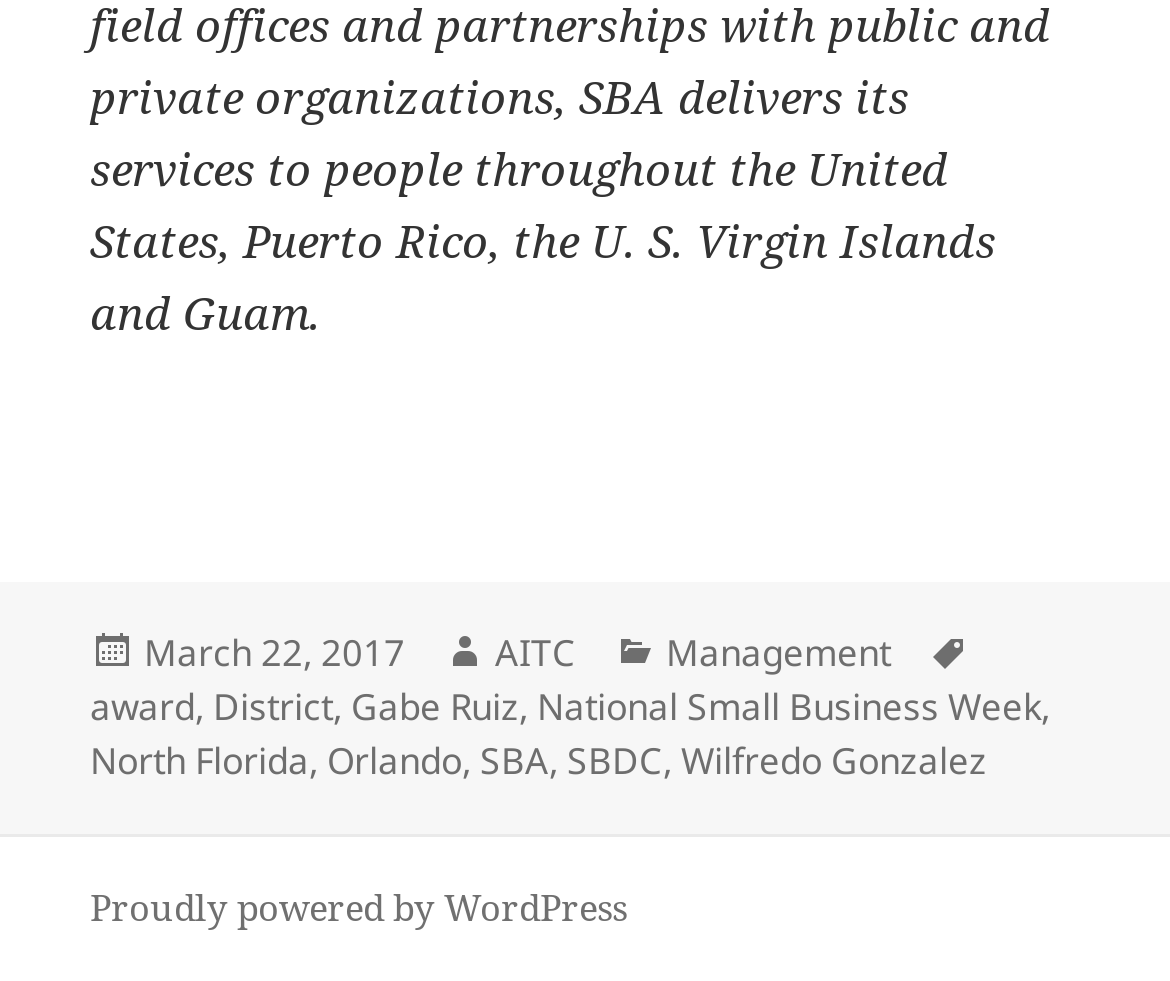How many tags are associated with the post?
Based on the content of the image, thoroughly explain and answer the question.

I found the number of tags associated with the post by counting the links in the footer section of the webpage, where it says 'Tags' followed by 7 links.